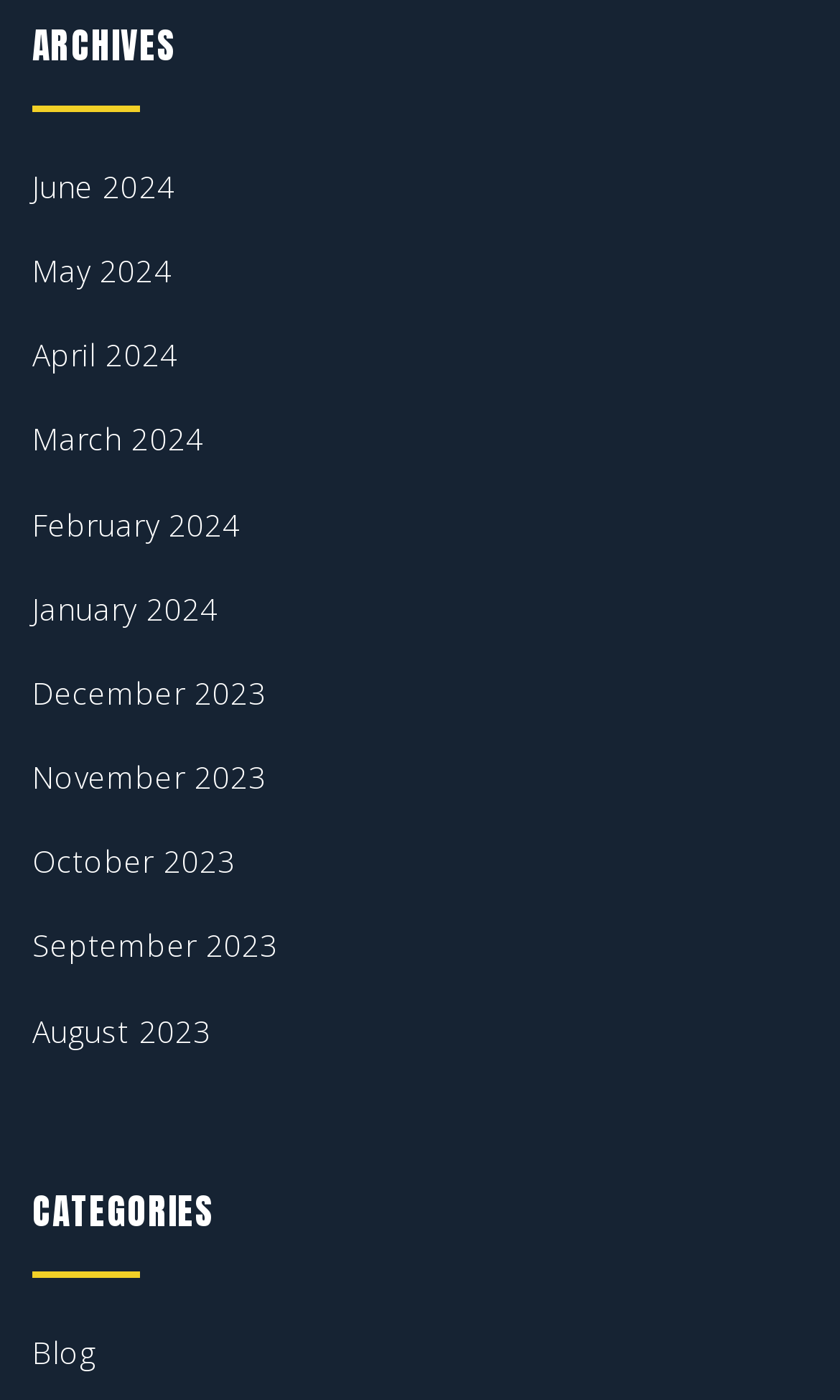Find the bounding box coordinates for the element that must be clicked to complete the instruction: "browse categories". The coordinates should be four float numbers between 0 and 1, indicated as [left, top, right, bottom].

[0.038, 0.848, 0.962, 0.921]